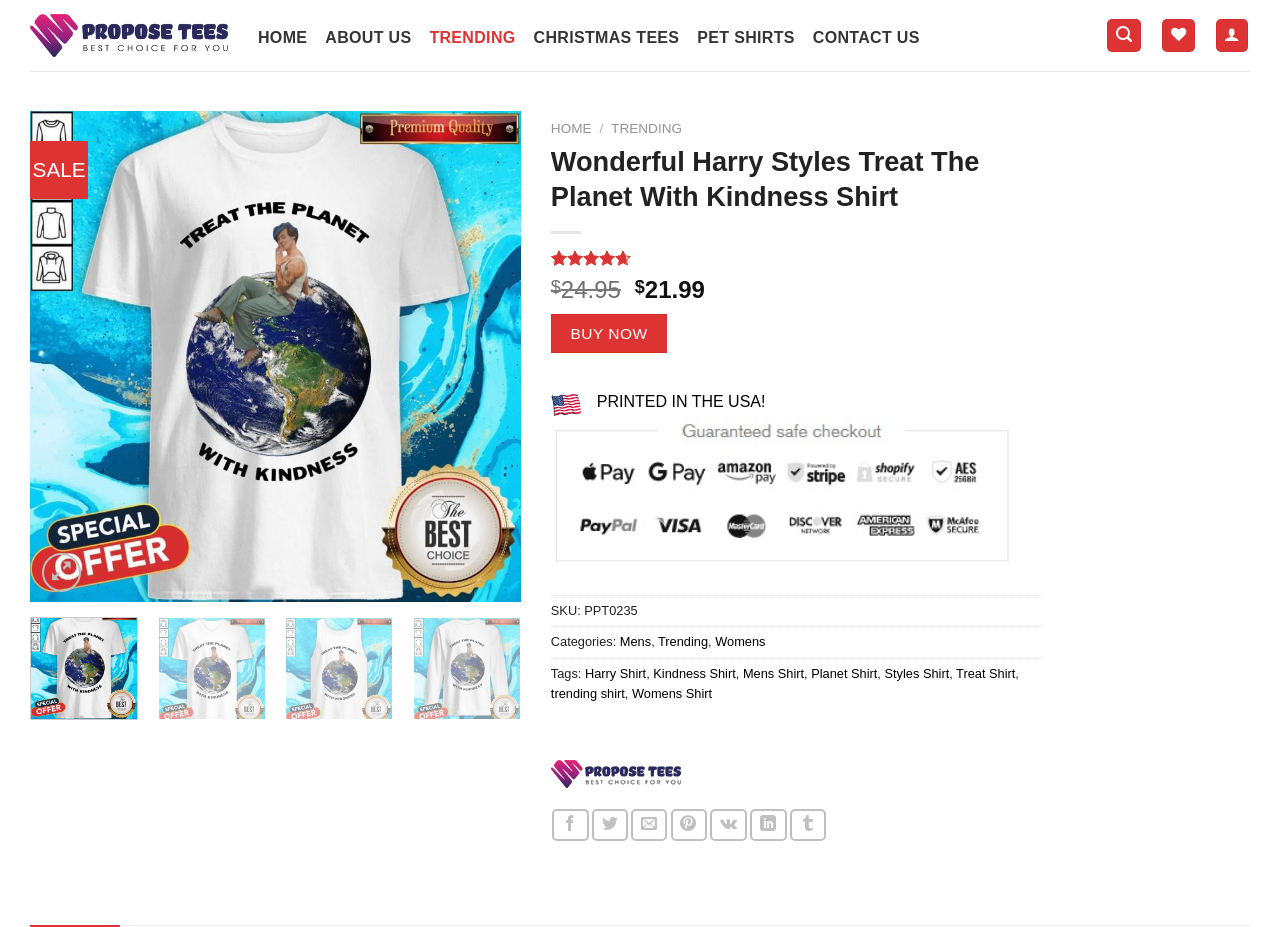Kindly determine the bounding box coordinates for the area that needs to be clicked to execute this instruction: "Visit Facebook".

None